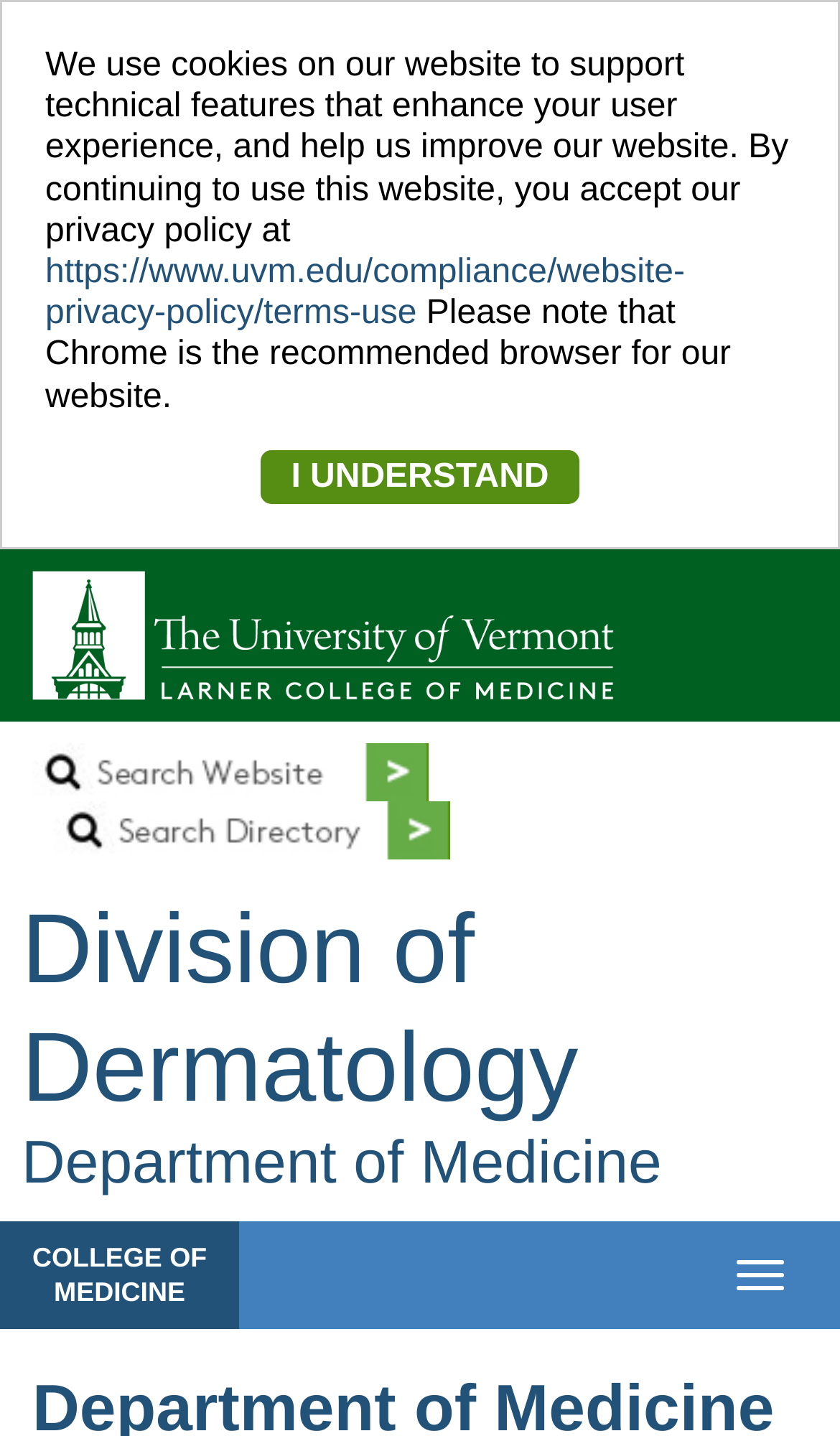What is the name of the college associated with this website?
Observe the image and answer the question with a one-word or short phrase response.

College of Medicine